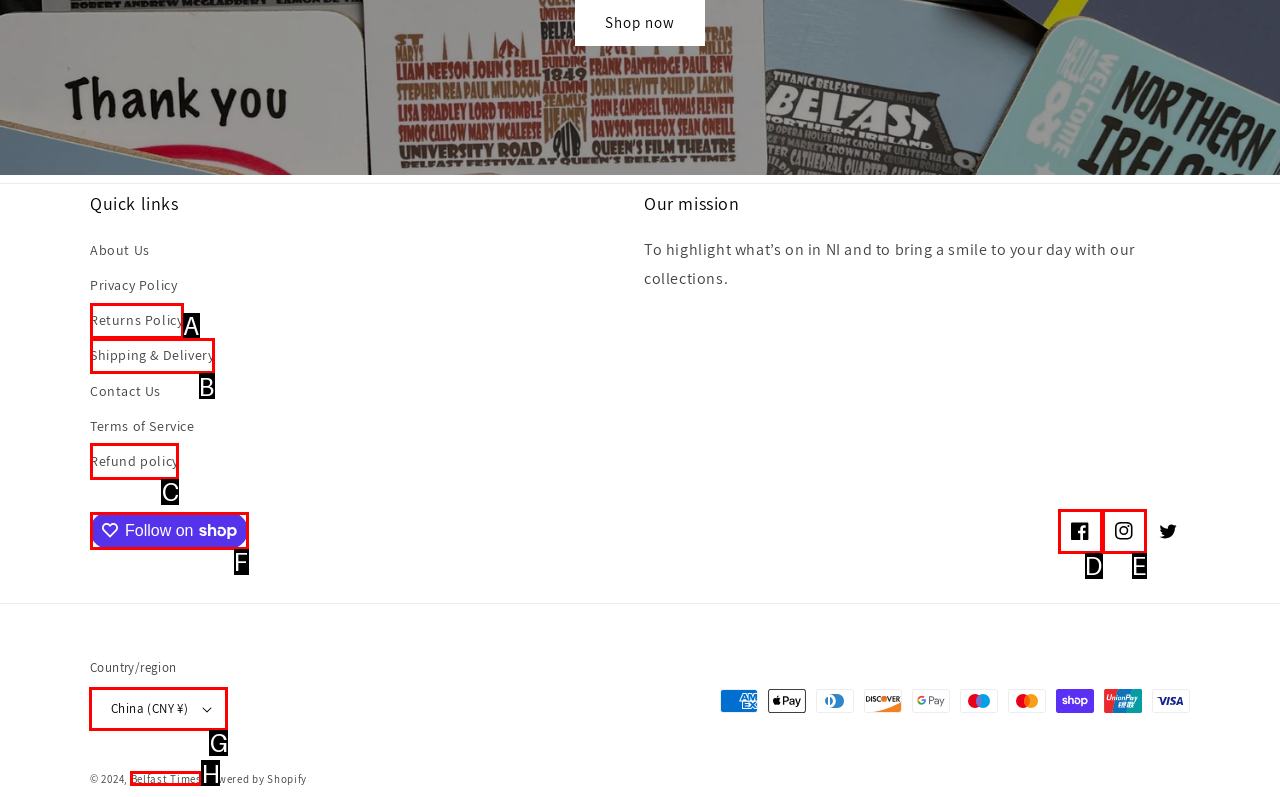Select the proper UI element to click in order to perform the following task: Select China (CNY ¥) as country/region. Indicate your choice with the letter of the appropriate option.

G